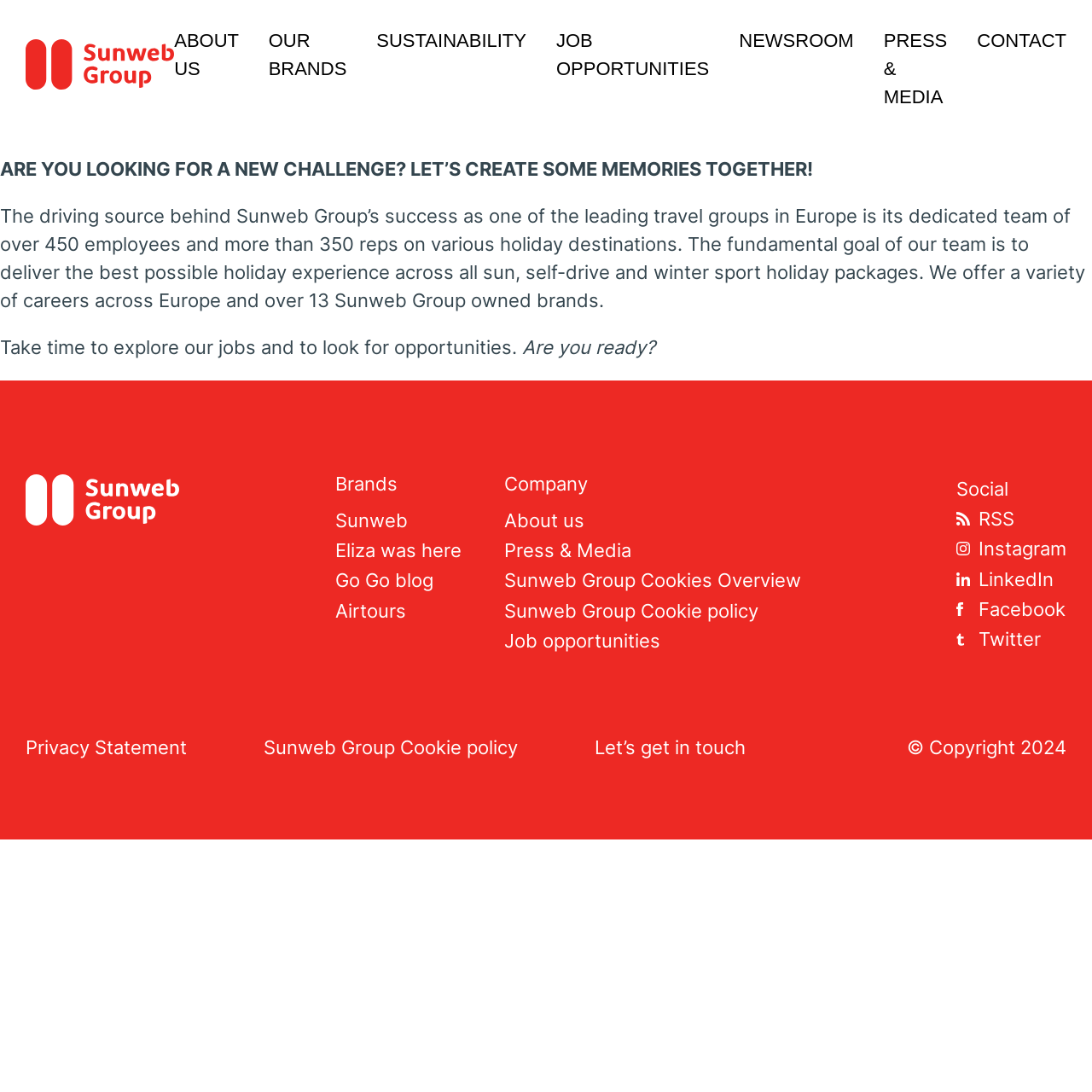What is the company's goal?
Please answer using one word or phrase, based on the screenshot.

Deliver the best holiday experience